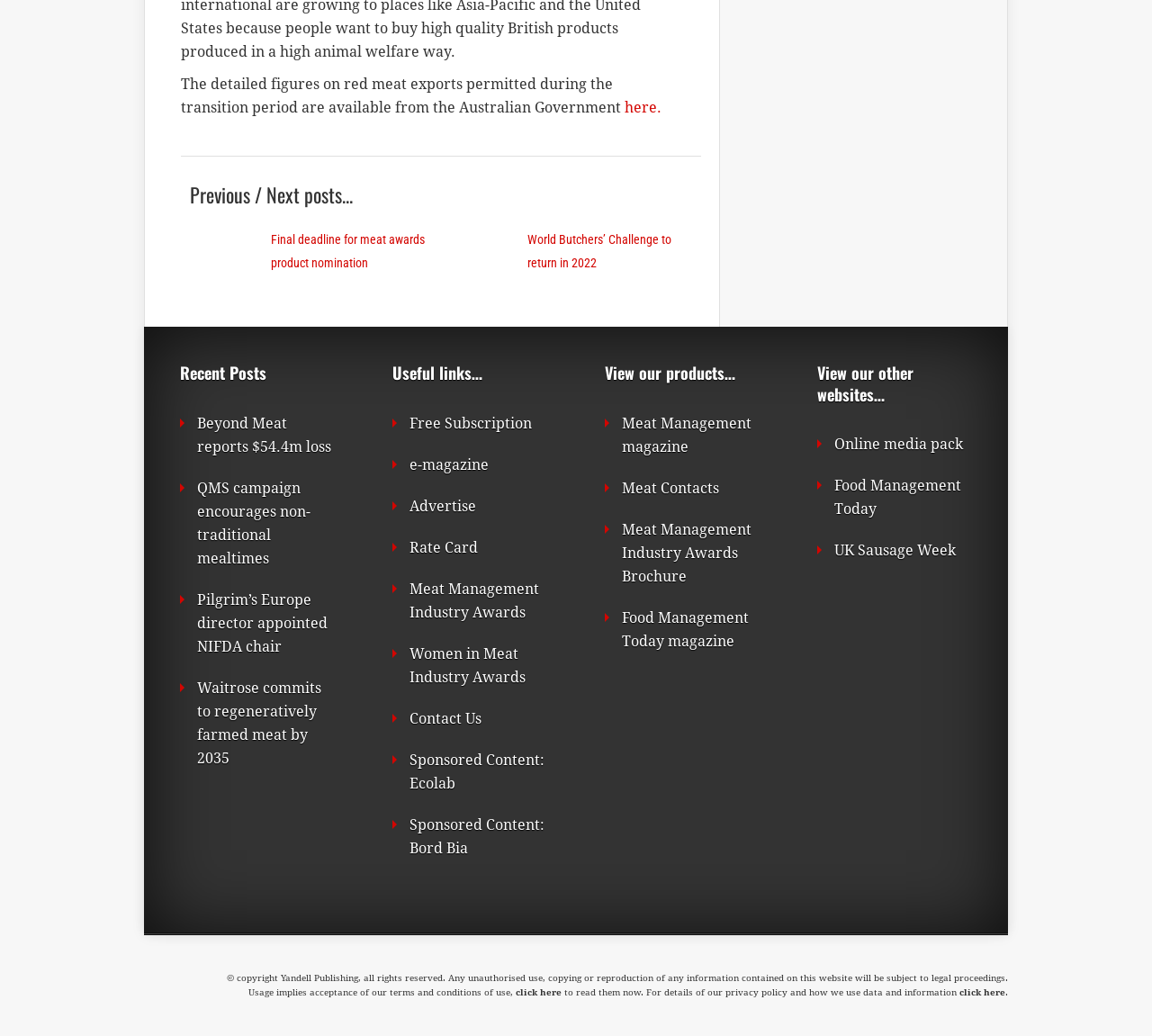Locate the bounding box coordinates of the element to click to perform the following action: 'Contact us'. The coordinates should be given as four float values between 0 and 1, in the form of [left, top, right, bottom].

[0.355, 0.685, 0.418, 0.702]